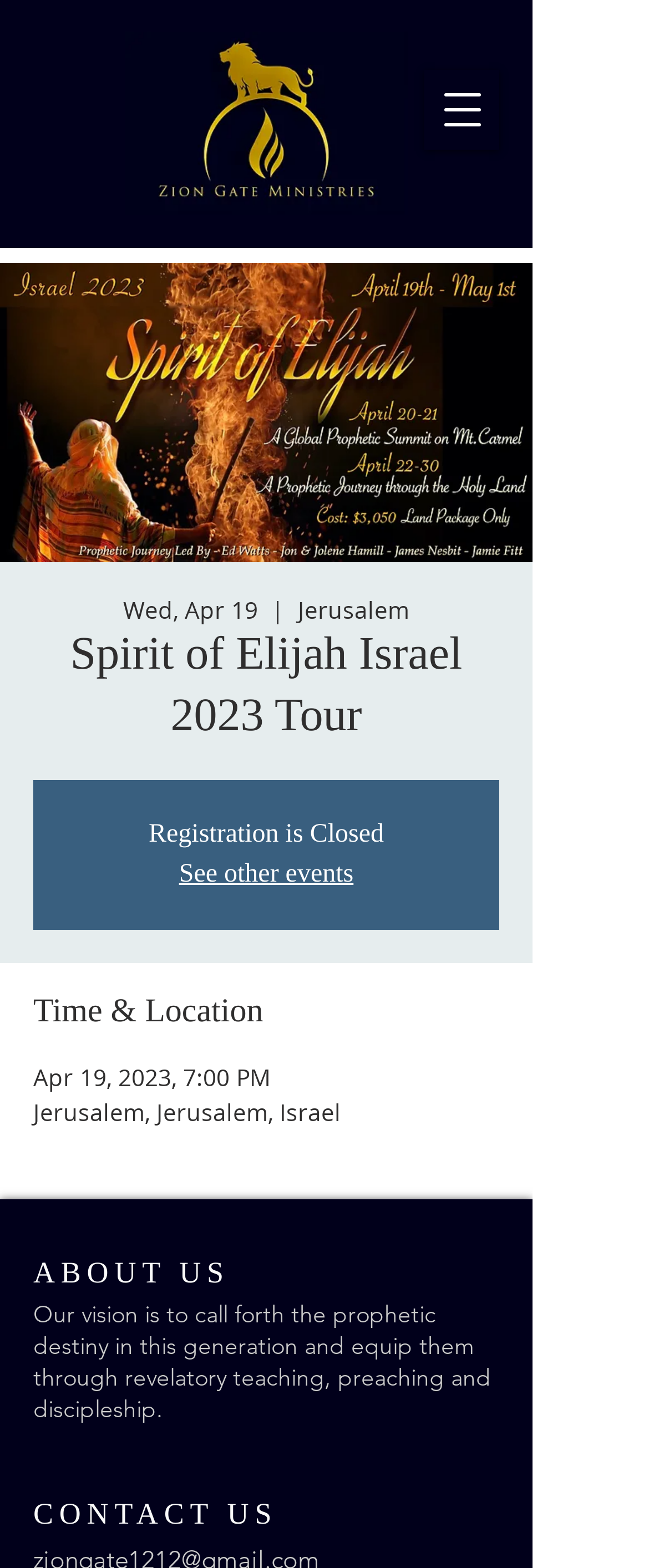Identify the bounding box for the described UI element. Provide the coordinates in (top-left x, top-left y, bottom-right x, bottom-right y) format with values ranging from 0 to 1: See other events

[0.276, 0.548, 0.545, 0.566]